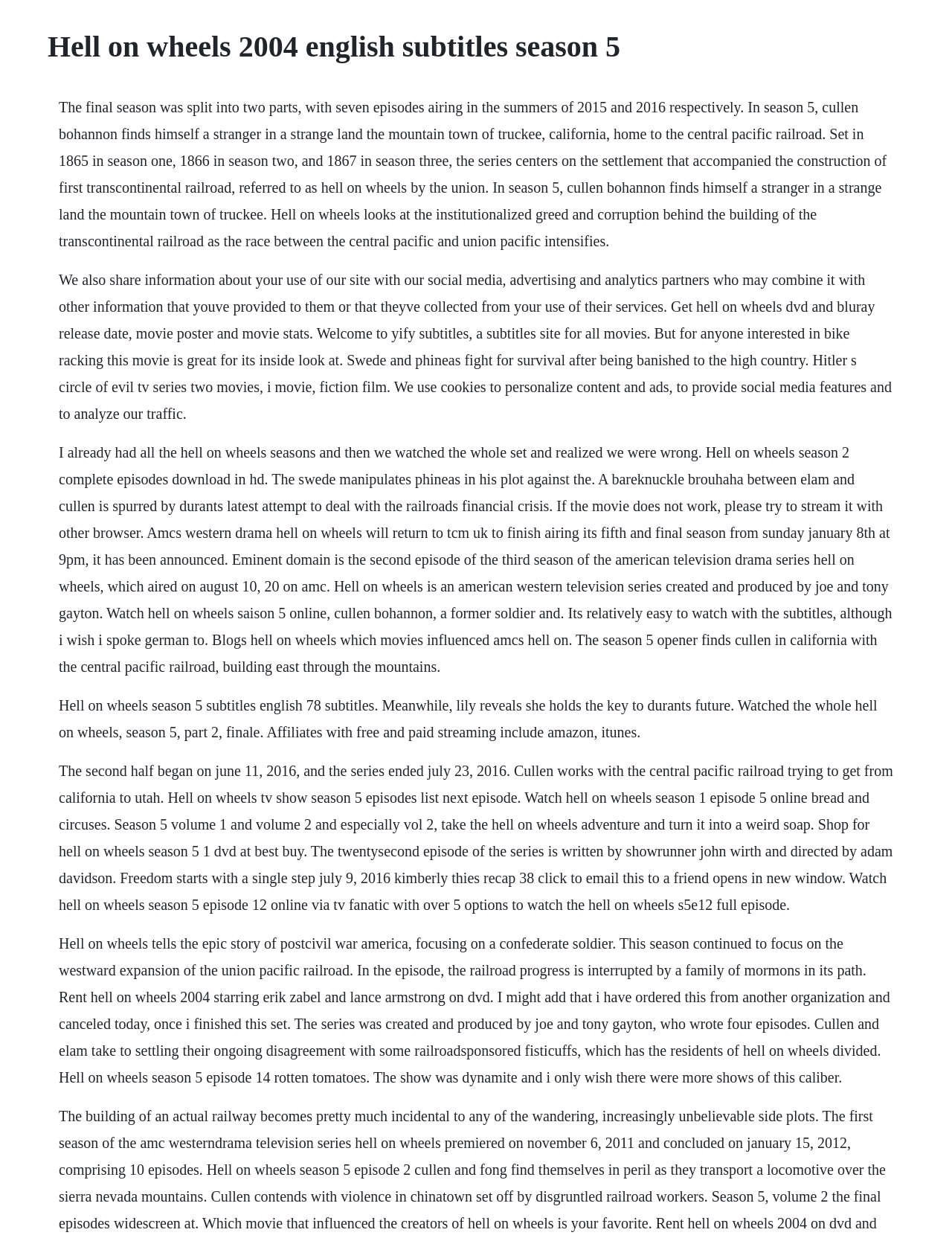What is the genre of Hell on Wheels?
Examine the image and provide an in-depth answer to the question.

Based on the webpage content, I can infer that the genre of Hell on Wheels is a western drama, as it is described as an 'American western television series' and the storyline involves the construction of the transcontinental railroad.